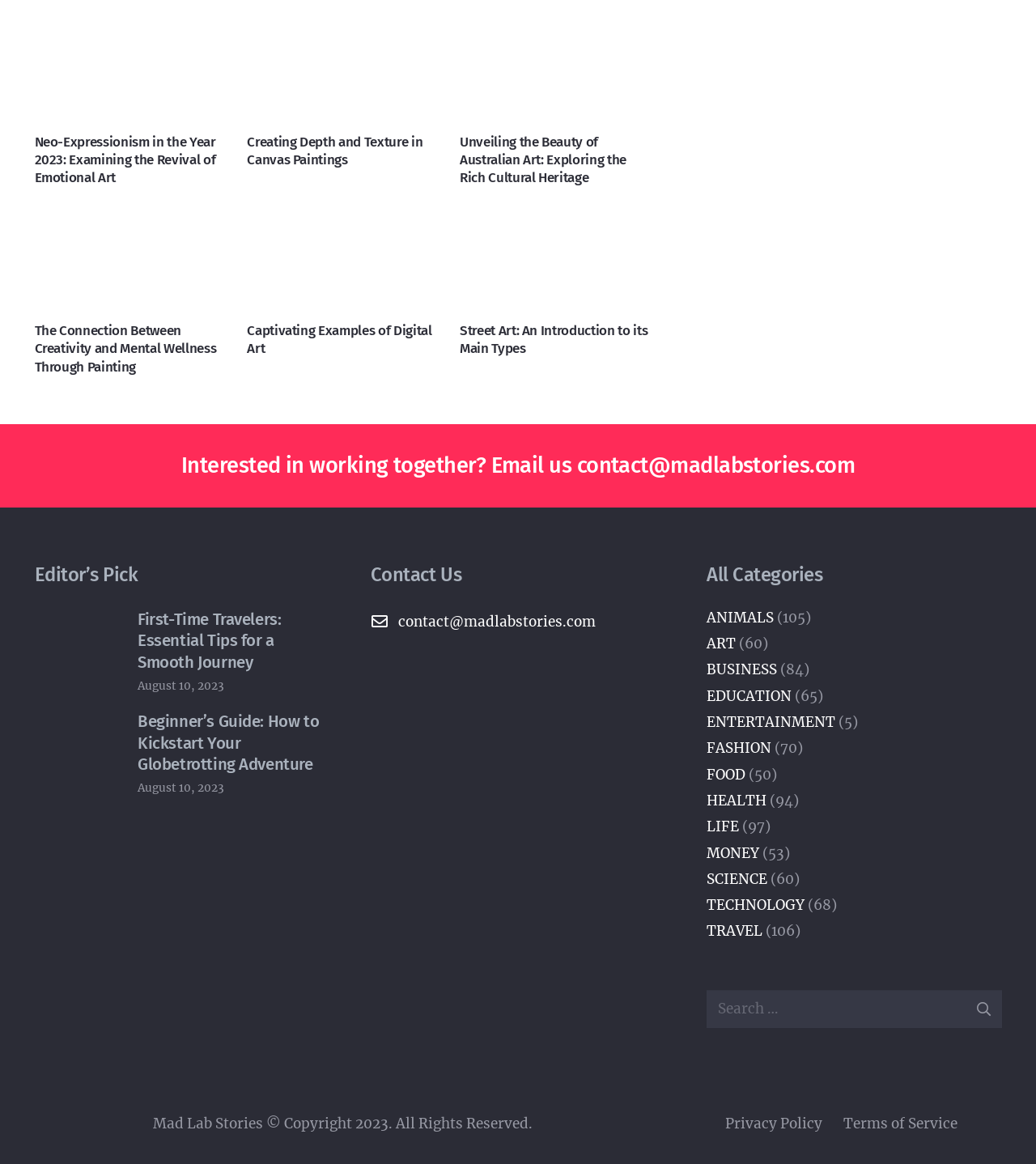Determine the bounding box coordinates of the region to click in order to accomplish the following instruction: "Search for something". Provide the coordinates as four float numbers between 0 and 1, specifically [left, top, right, bottom].

[0.682, 0.85, 0.967, 0.883]